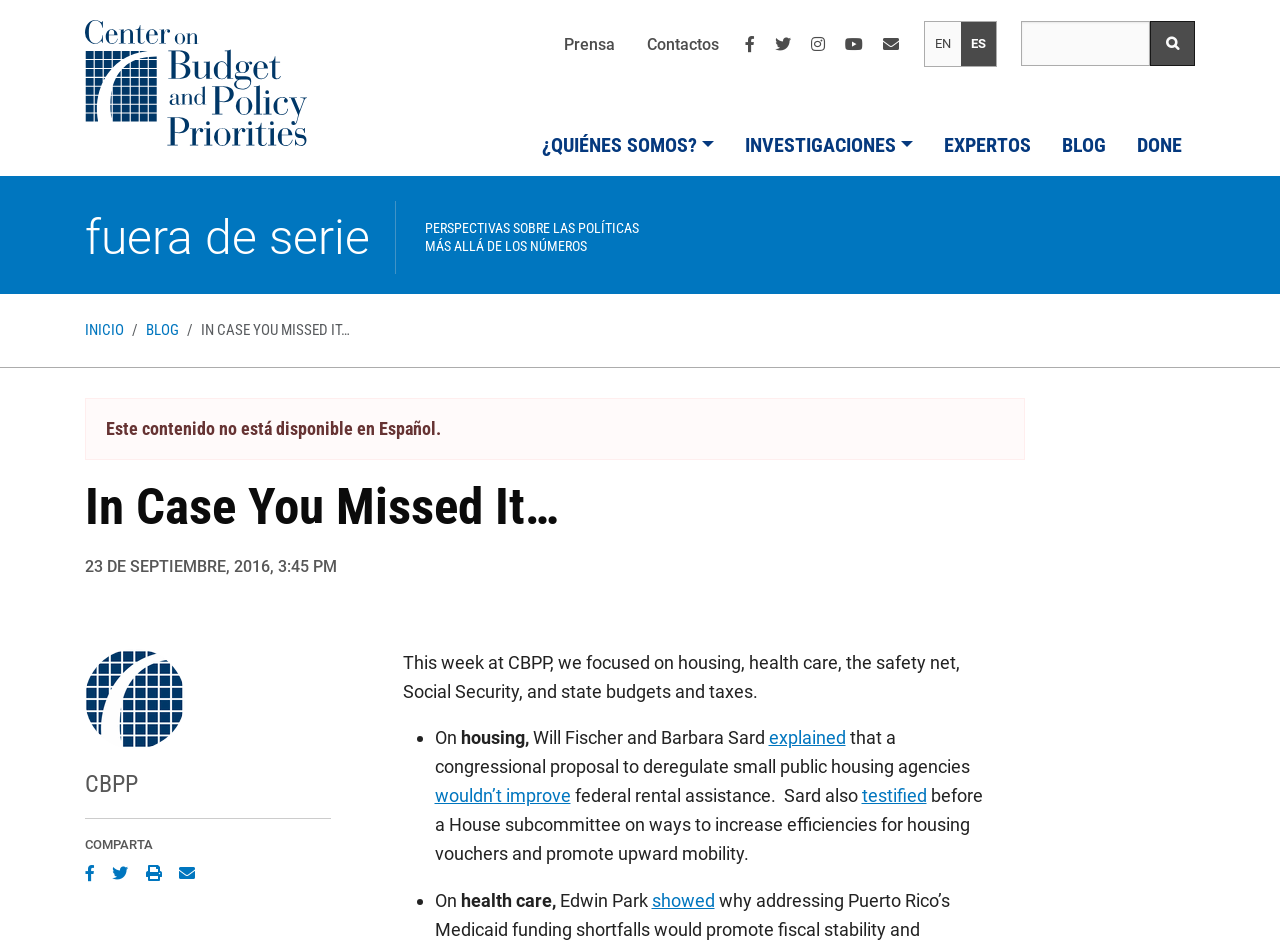What language options are available?
Provide a detailed and extensive answer to the question.

The language options can be found in the top-right corner of the webpage, where the links 'EN' and 'ES' are located.